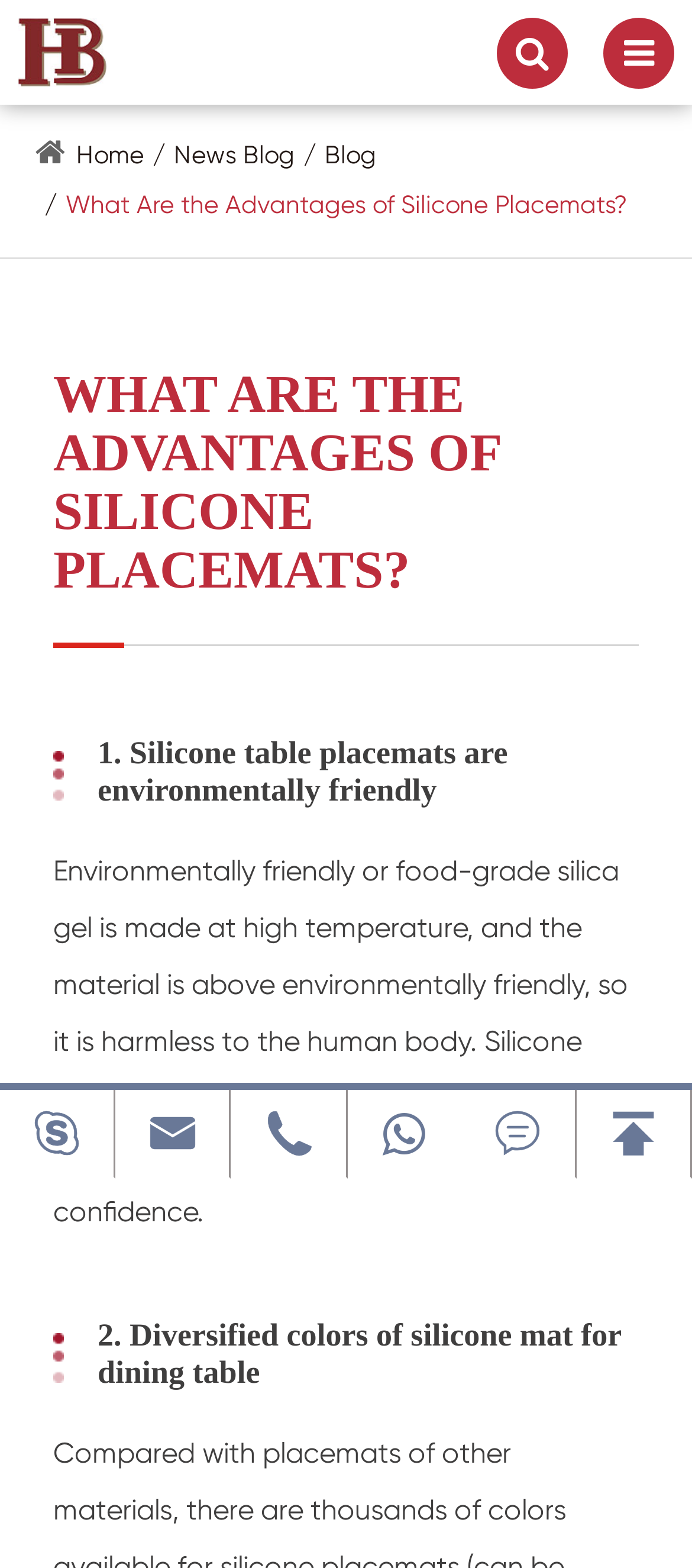Pinpoint the bounding box coordinates of the element that must be clicked to accomplish the following instruction: "view blog". The coordinates should be in the format of four float numbers between 0 and 1, i.e., [left, top, right, bottom].

[0.469, 0.092, 0.544, 0.107]